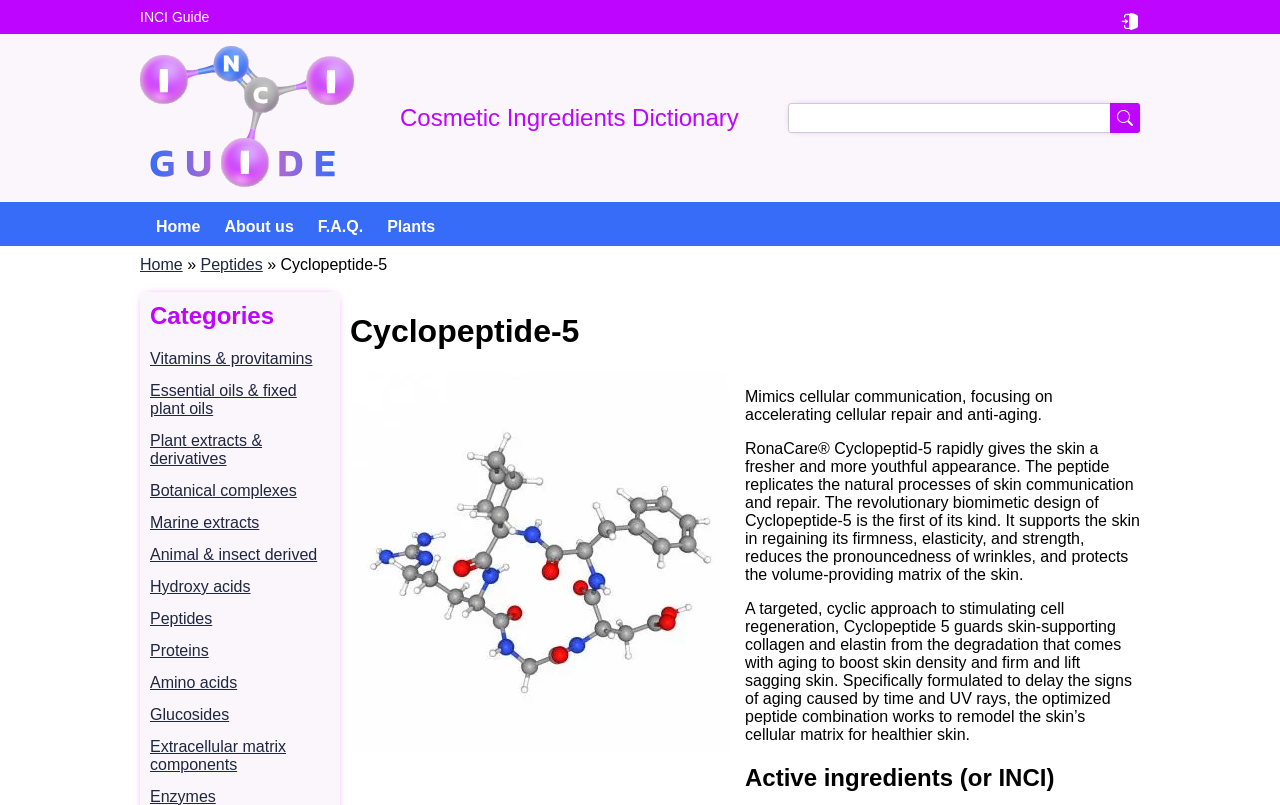Determine the bounding box coordinates for the area you should click to complete the following instruction: "Go to Home page".

[0.122, 0.271, 0.157, 0.292]